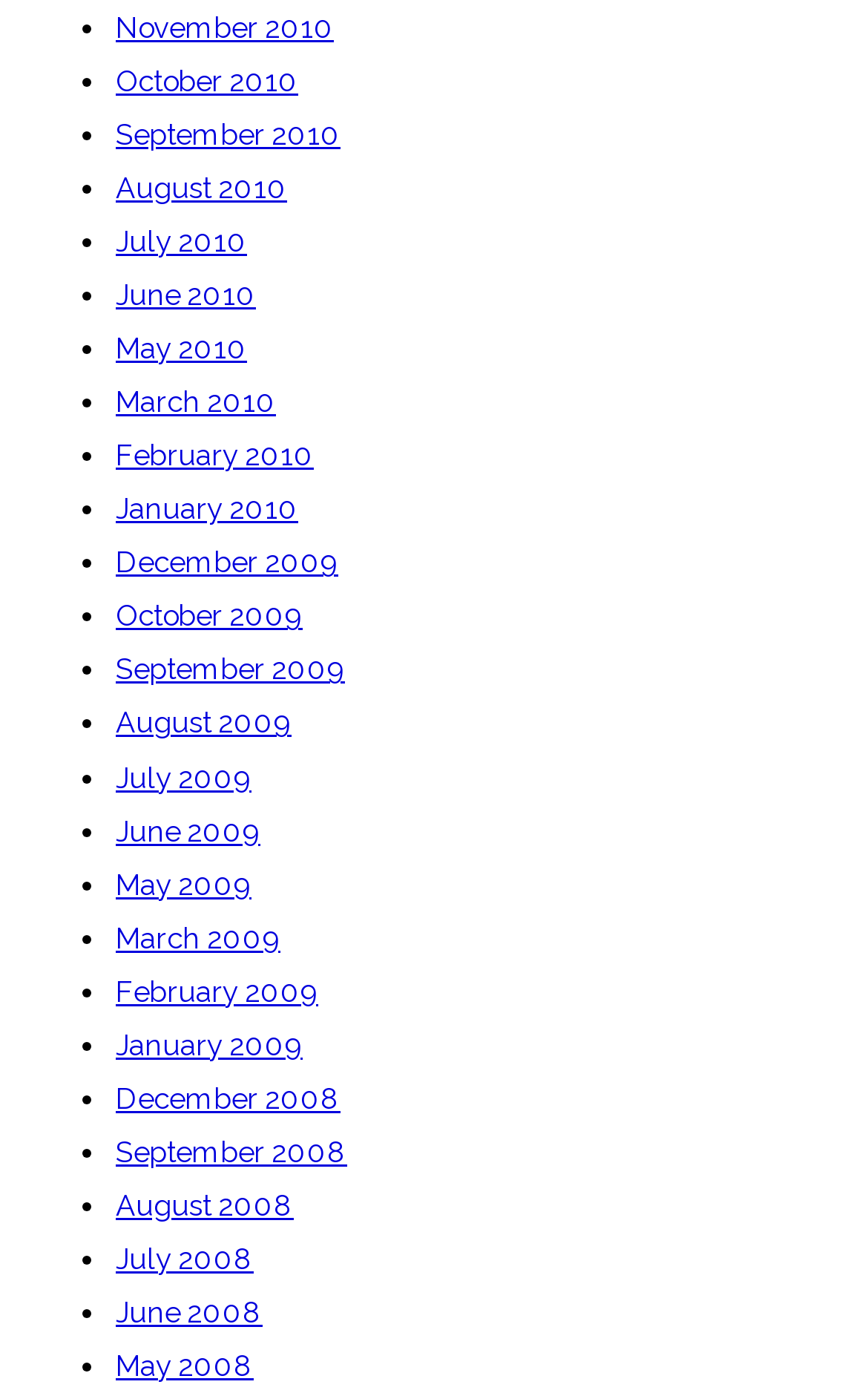Please specify the bounding box coordinates of the region to click in order to perform the following instruction: "View October 2010".

[0.133, 0.043, 0.344, 0.076]